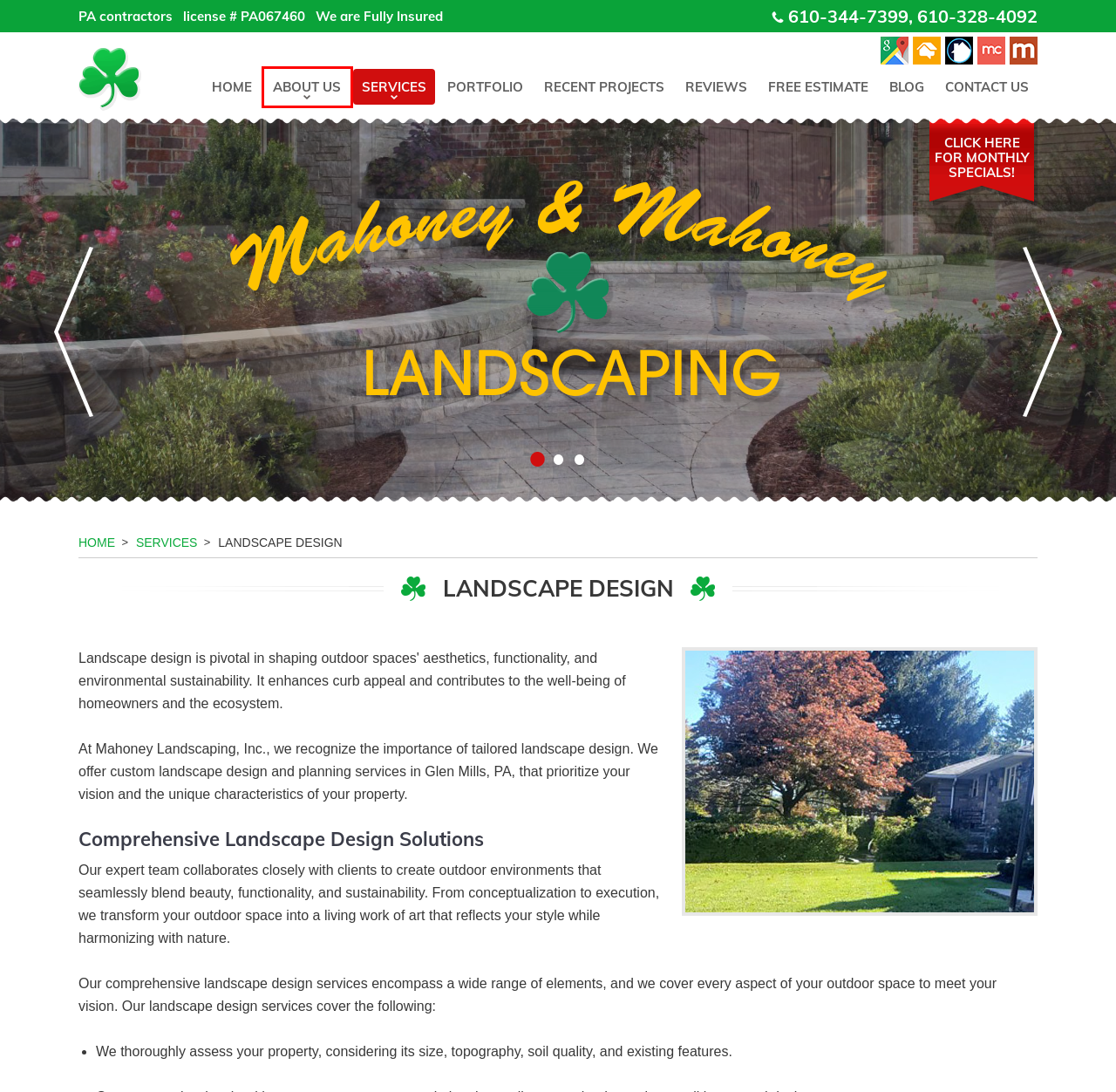Check out the screenshot of a webpage with a red rectangle bounding box. Select the best fitting webpage description that aligns with the new webpage after clicking the element inside the bounding box. Here are the candidates:
A. Mahoney and Mahoney Landscaping, Inc. - Media PA 19063 | 866-723-4159
B. Landscape Project Photos, Springfield, Media, Garnet Valley, PA
C. Landscaping Blog, Glen Mills, Pennsylvania, Springfield, Media PA
D. Mahoney and Mahoney Landscaping, Landscape Contractor, Glen Mills, PA
E. About Mahoney and Mahoney Landscaping, Glen Mills, Springfield PA
F. Reviews, Mahoney and Mahoney Landscaping, Glen Mills, Springfield PA
G. Contact Mahoney and Mahoney Landscaping, Glen Mills, West Chester PA
H. Landscape Services, Hardscape, Springfield, Media, Garnet Valley, PA

E